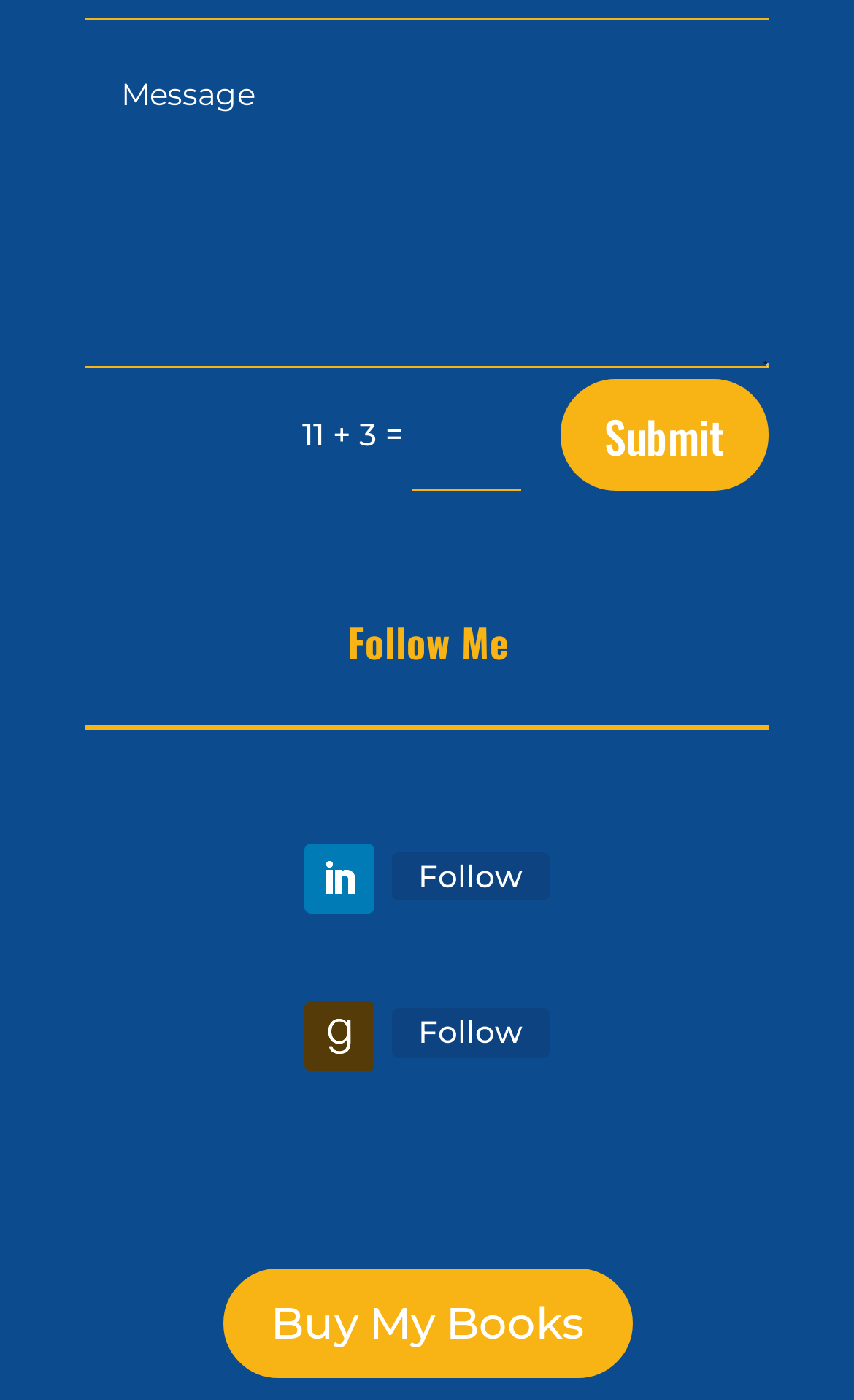Locate the bounding box coordinates of the element that should be clicked to fulfill the instruction: "Follow the link to buy books".

[0.26, 0.906, 0.74, 0.984]